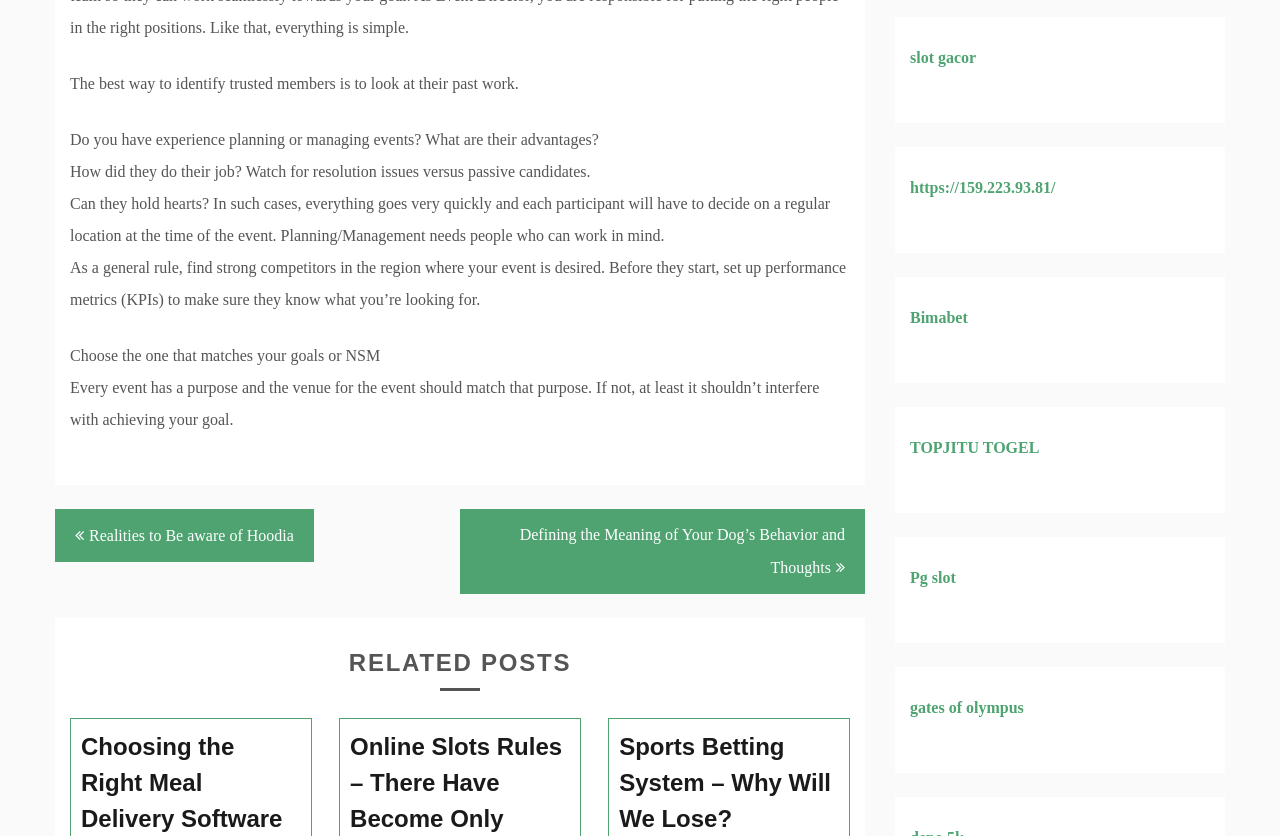What is the navigation option below the main content?
From the screenshot, provide a brief answer in one word or phrase.

Posts